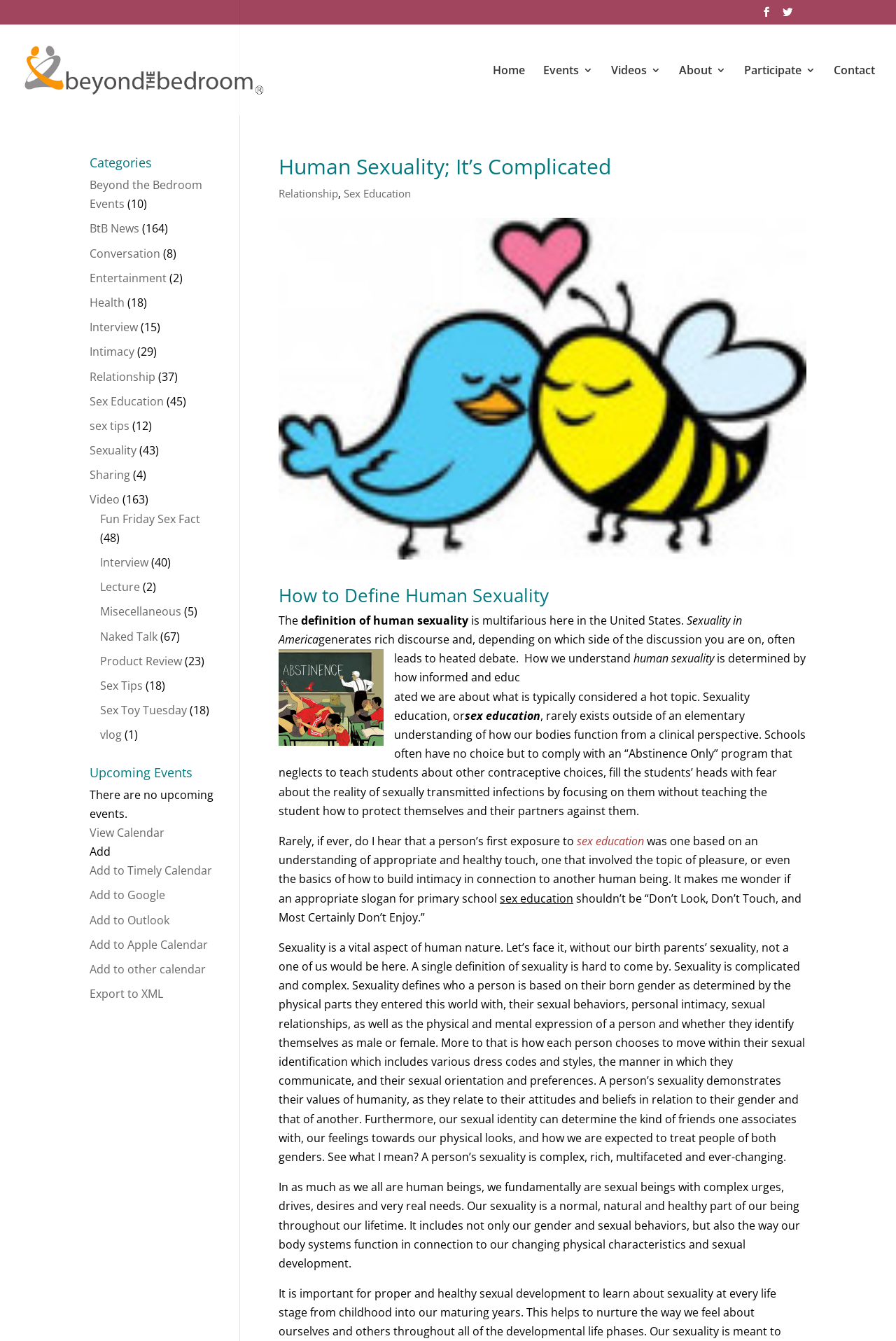Please look at the image and answer the question with a detailed explanation: What is the importance of intimacy in human relationships?

The webpage suggests that intimacy is important in human relationships as it allows people to build connection with each other, and it is a vital aspect of human nature, as indicated by the subheading 'How to Define Human Sexuality' and the discussion on intimacy and sexual relationships.